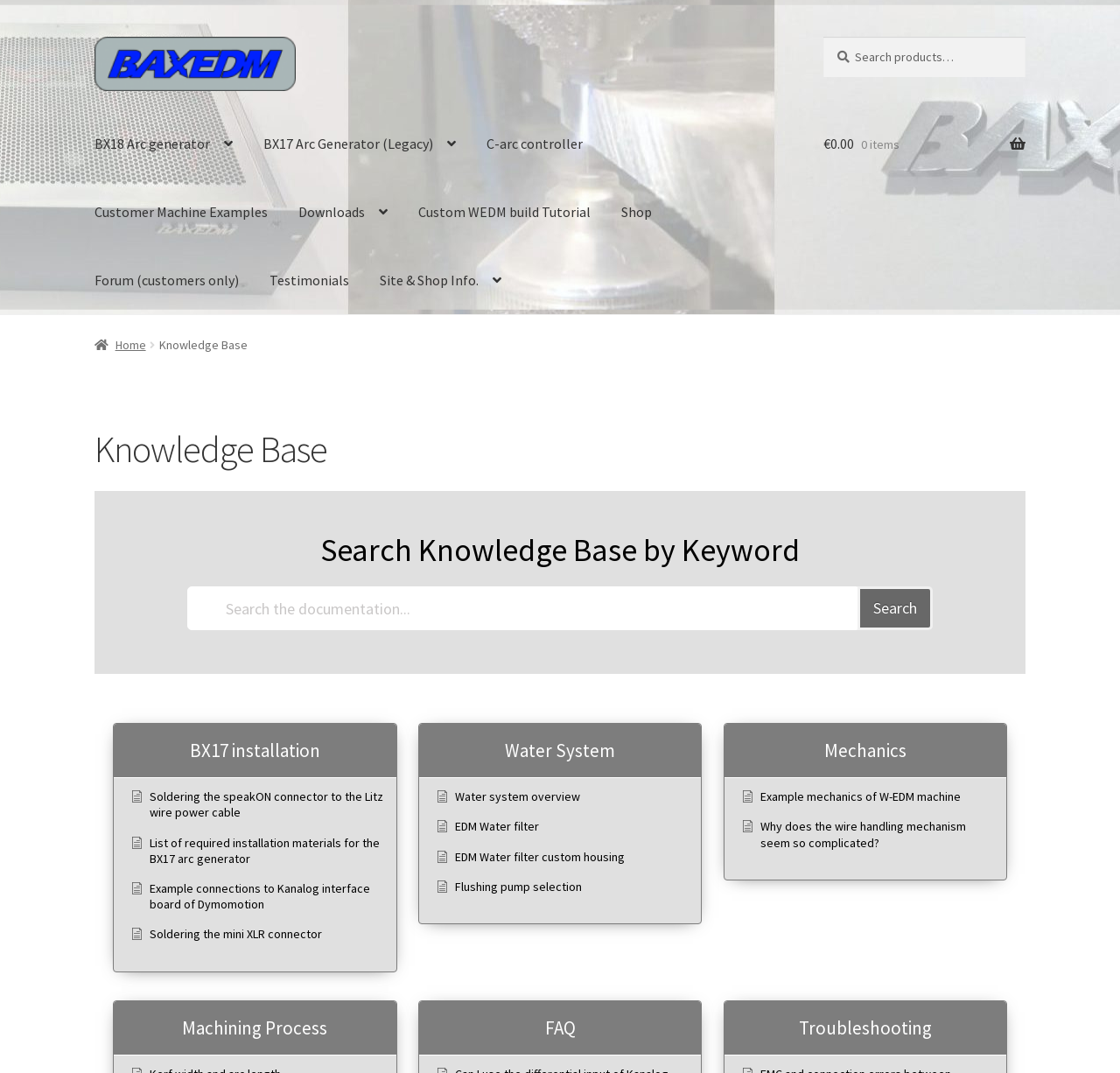Determine the bounding box coordinates of the clickable element to achieve the following action: 'Search for BX18 Arc generator'. Provide the coordinates as four float values between 0 and 1, formatted as [left, top, right, bottom].

[0.072, 0.103, 0.22, 0.167]